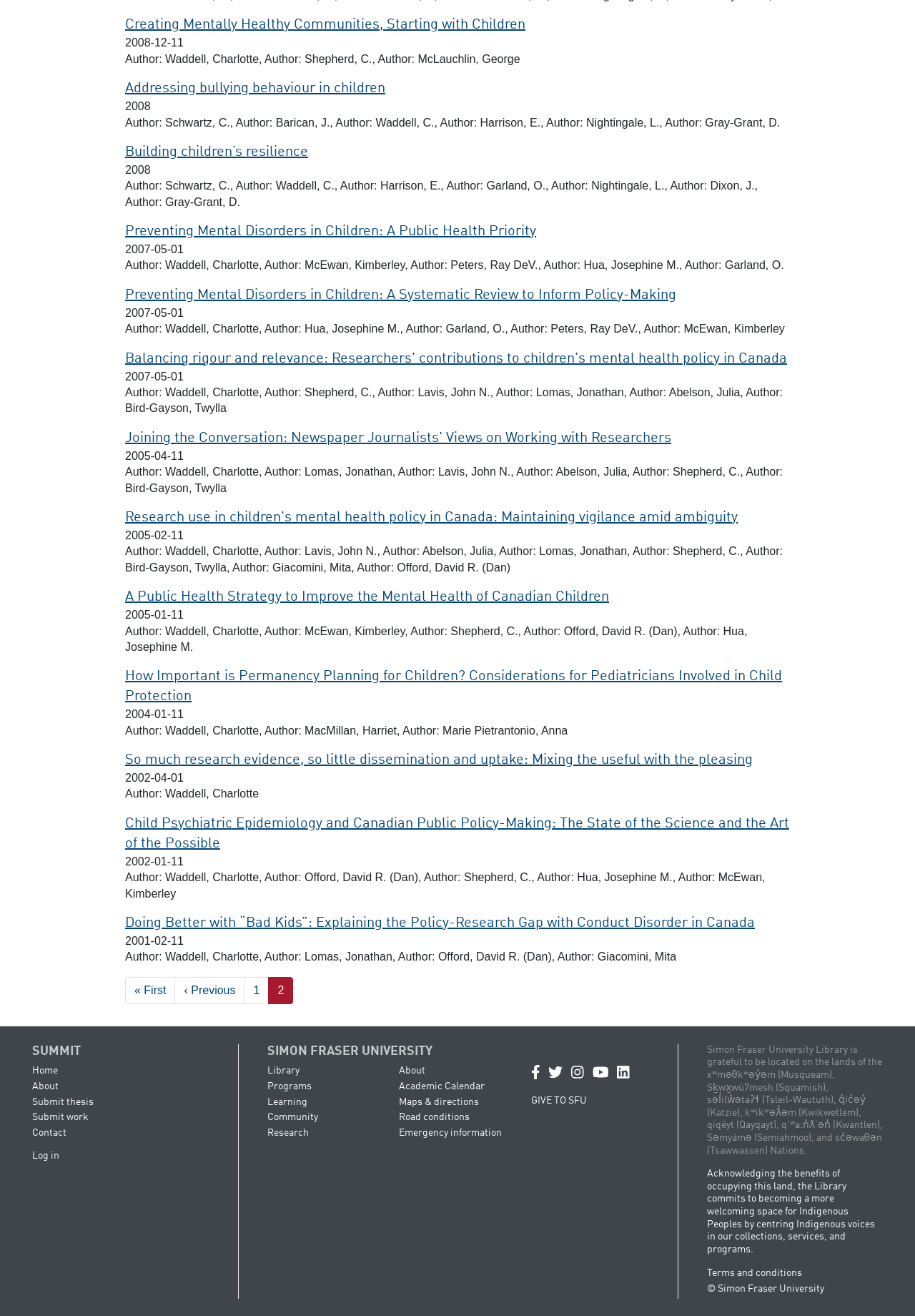Specify the bounding box coordinates of the area to click in order to execute this command: 'Follow us on Twitter'. The coordinates should consist of four float numbers ranging from 0 to 1, and should be formatted as [left, top, right, bottom].

None